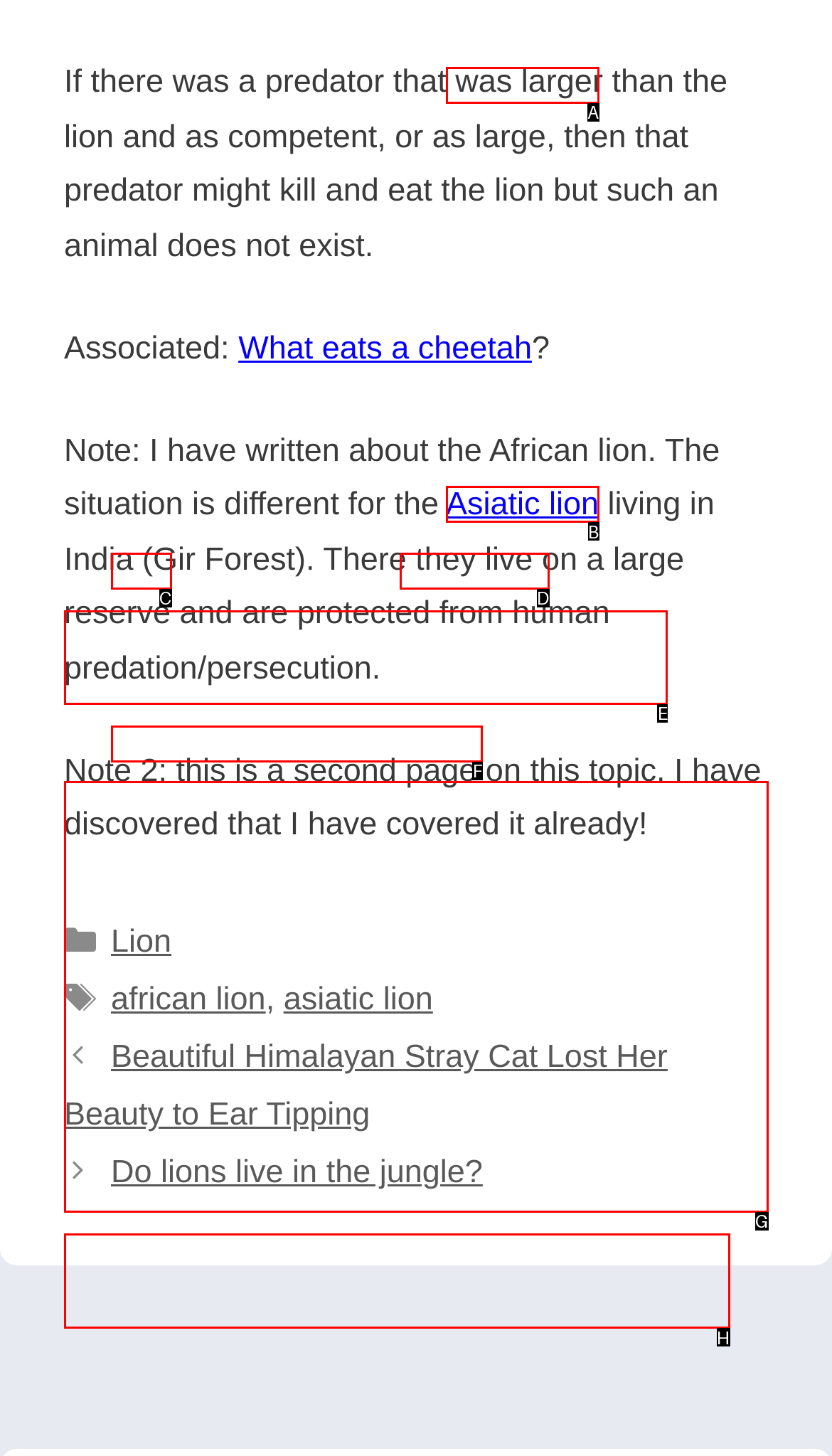For the task "Visit the 'Asiatic lion' page", which option's letter should you click? Answer with the letter only.

B